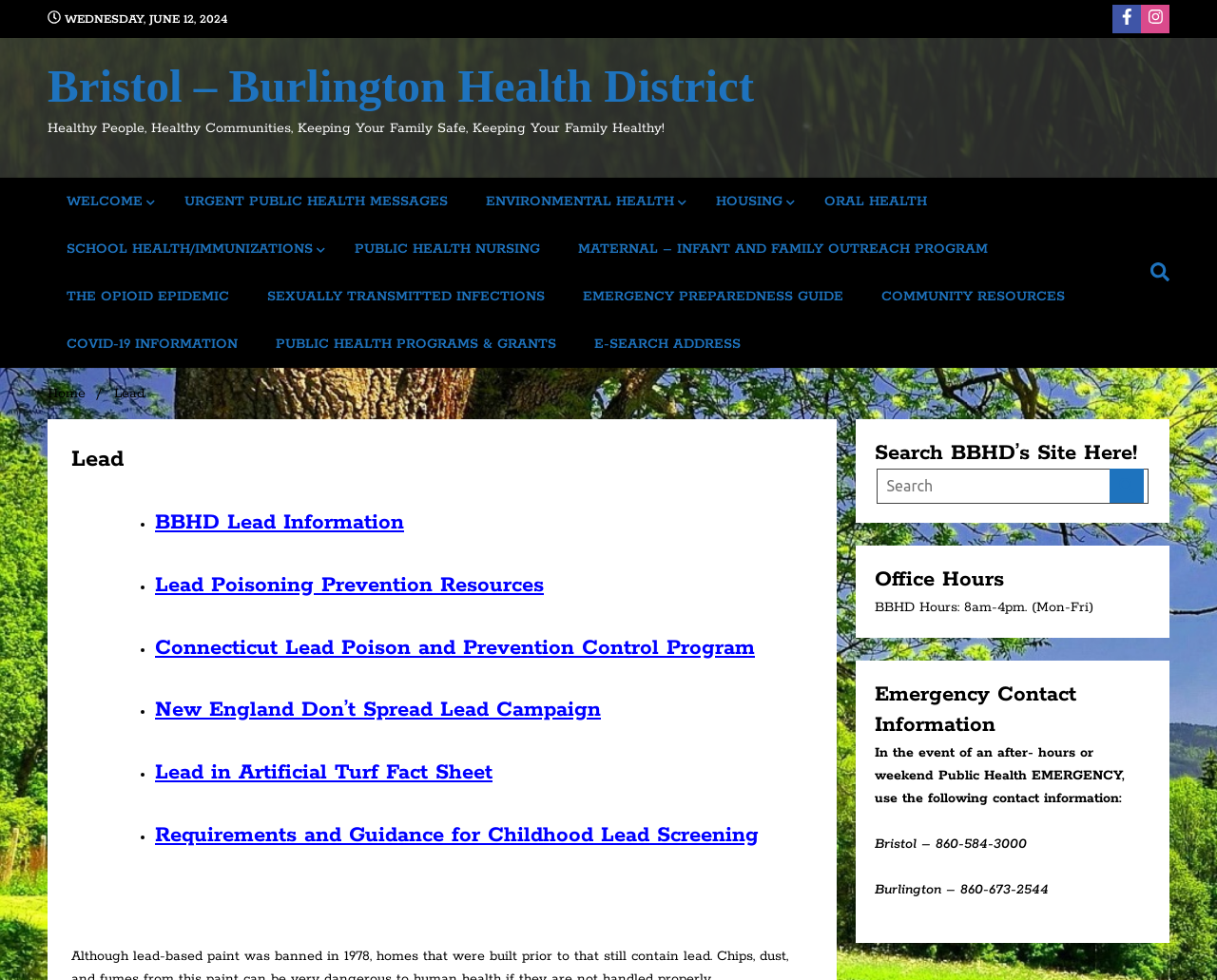Explain the contents of the webpage comprehensively.

The webpage is about the Bristol-Burlington Health District, with a focus on lead-related information. At the top, there is a date displayed as "WEDNESDAY, JUNE 12, 2024". Below this, there is a large image that spans the entire width of the page. 

The main content area is divided into two sections. On the left, there is a navigation menu with links to various health-related topics, such as "URGENT PUBLIC HEALTH MESSAGES", "ENVIRONMENTAL HEALTH", and "ORAL HEALTH". There are also links to specific programs and resources, including "COVID-19 INFORMATION" and "PUBLIC HEALTH PROGRAMS & GRANTS".

On the right, there is a section dedicated to lead-related information. This section has a heading "Lead" and contains a list of links to resources and information on lead poisoning prevention, including "BBHD Lead Information", "Lead Poisoning Prevention Resources", and "Connecticut Lead Poison and Prevention Control Program". There are also links to external resources, such as the "New England Don’t Spread Lead Campaign" and "Lead in Artificial Turf Fact Sheet".

At the bottom of the page, there is a complementary section with a search bar, office hours, and emergency contact information. The search bar allows users to search the BBHD website, and the office hours are listed as 8am-4pm, Monday to Friday. The emergency contact information includes phone numbers for Bristol and Burlington.